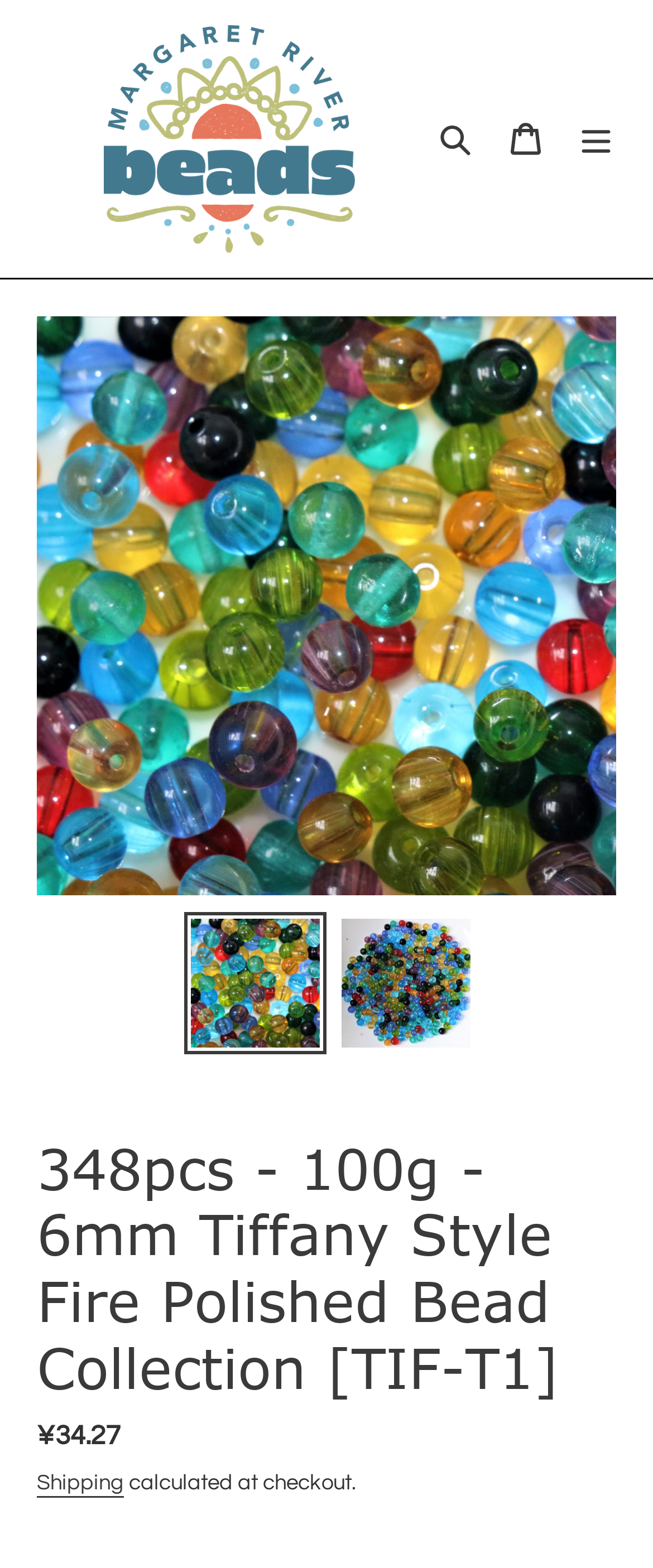Use the information in the screenshot to answer the question comprehensively: What is the price of the bead collection?

The price of the bead collection is listed as ¥34.27, which is the regular price according to the description list on the webpage.